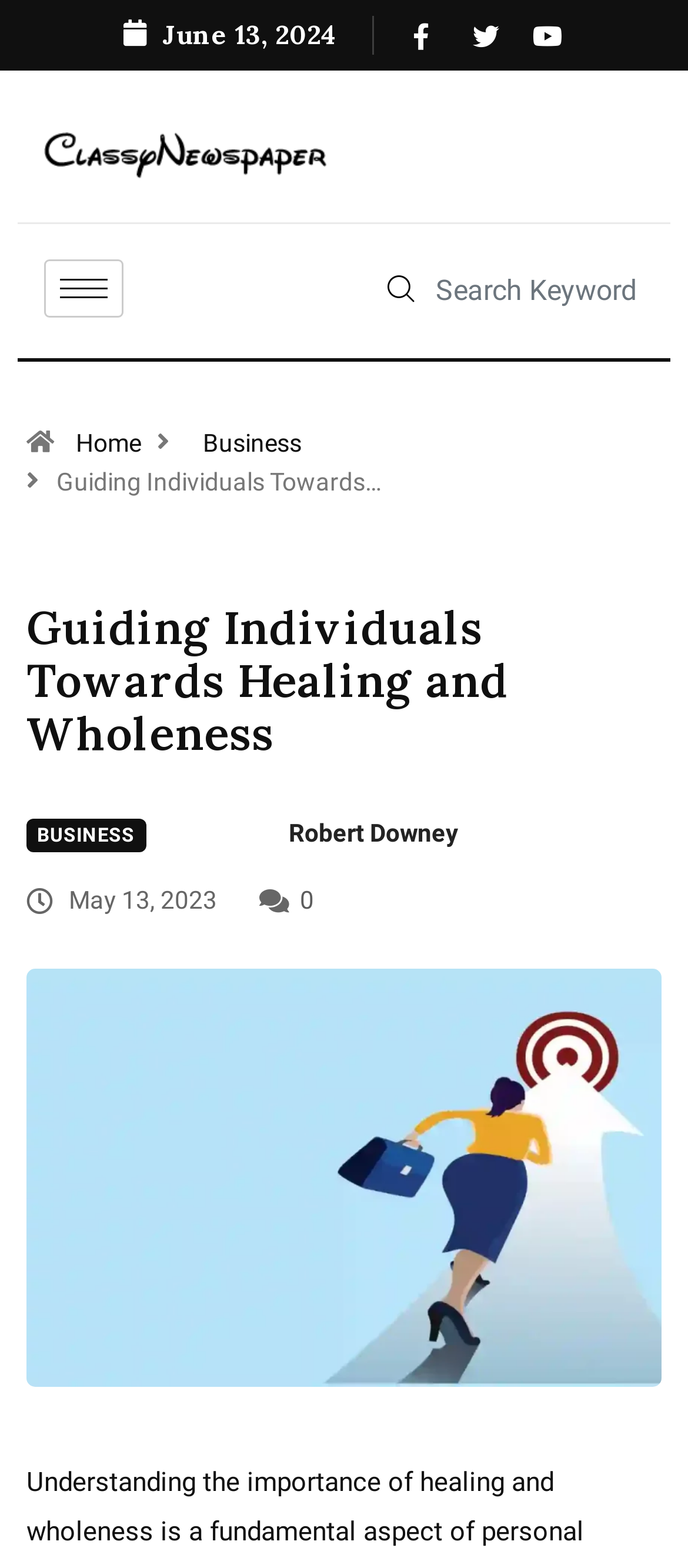What is the purpose of the button with a hamburger icon?
Please use the visual content to give a single word or phrase answer.

Menu